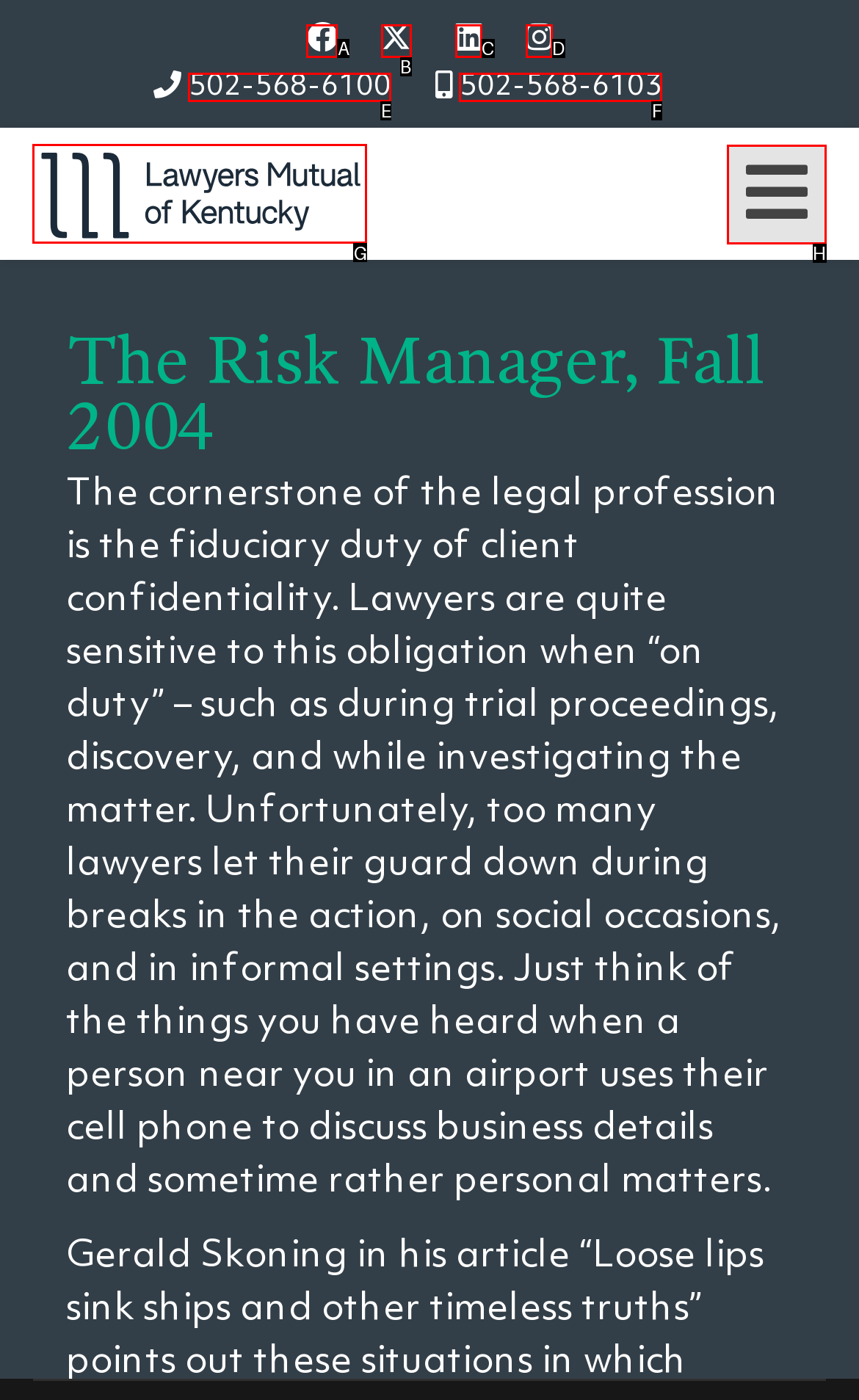Indicate the letter of the UI element that should be clicked to accomplish the task: Open Lawyers Mutual of Kentucky homepage. Answer with the letter only.

G